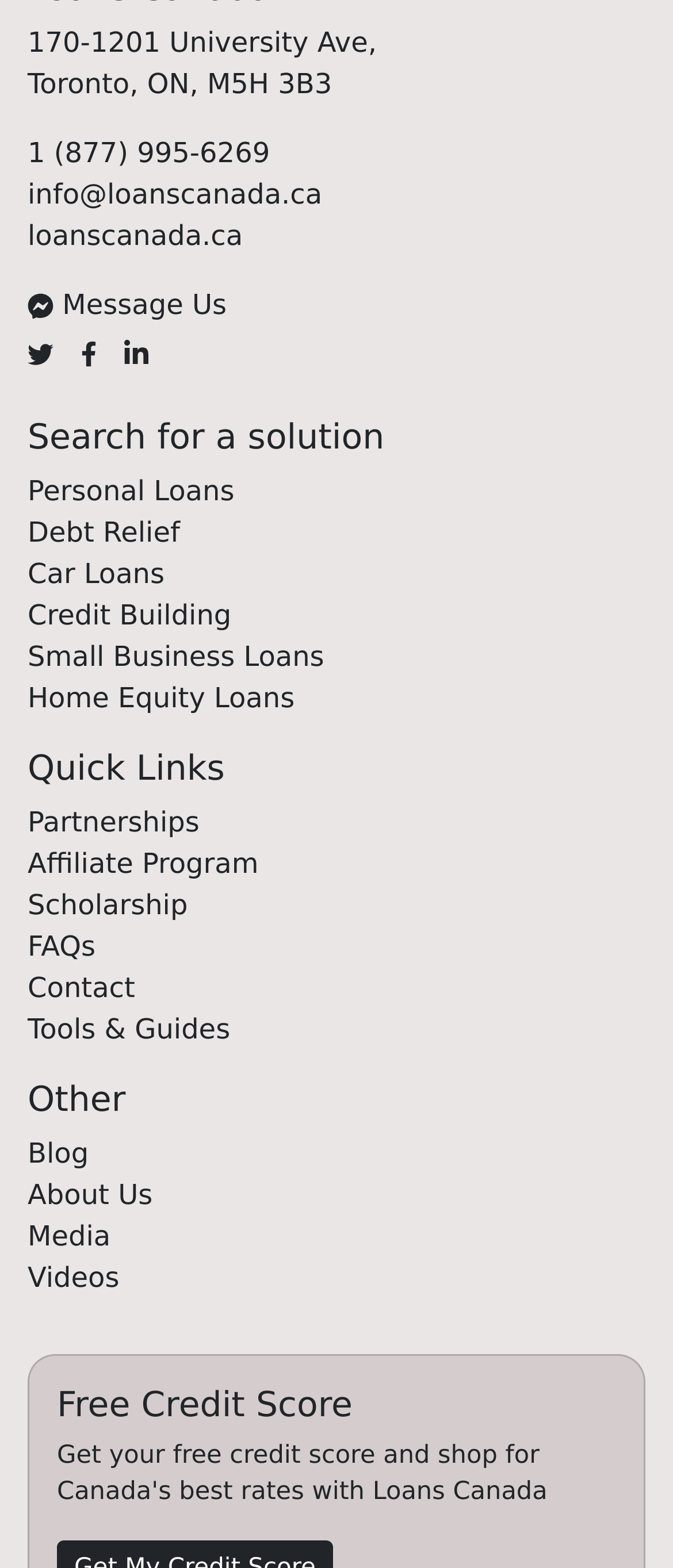Determine the bounding box coordinates for the clickable element required to fulfill the instruction: "Click the 'BUY NOW WITH SHOPPAY' button". Provide the coordinates as four float numbers between 0 and 1, i.e., [left, top, right, bottom].

None